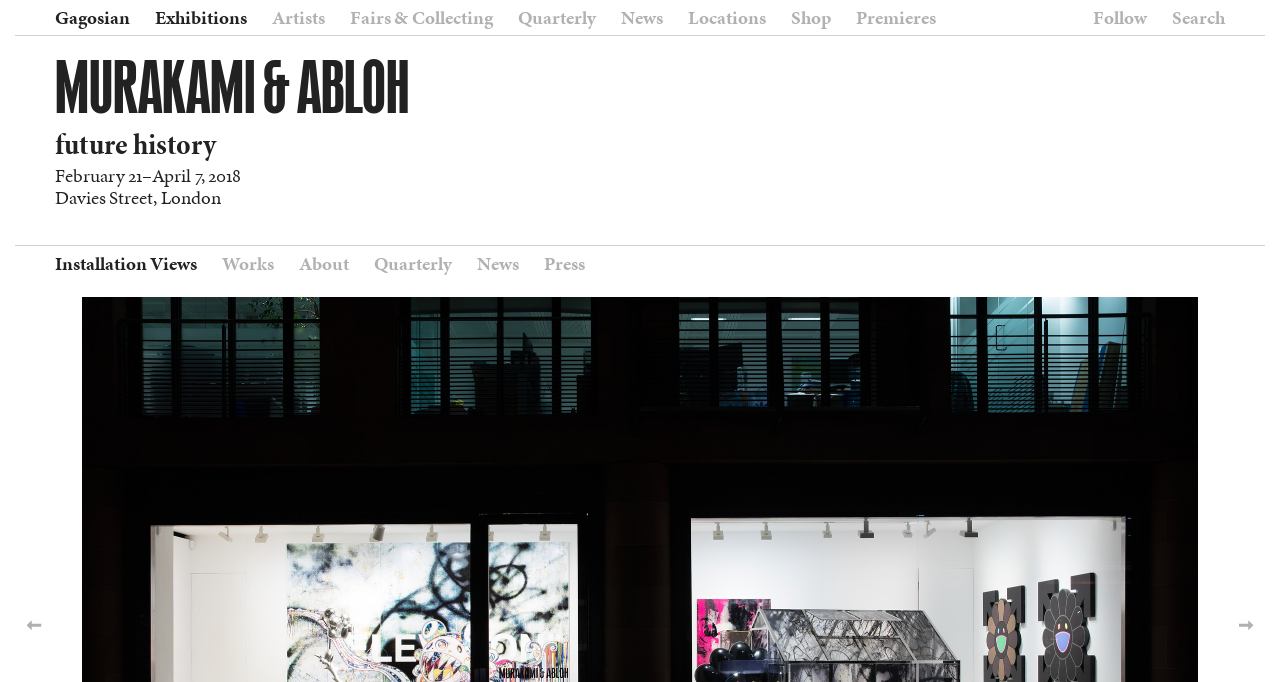What are the available sections for the exhibition? Using the information from the screenshot, answer with a single word or phrase.

Installation Views, Works, About, Quarterly, News, Press